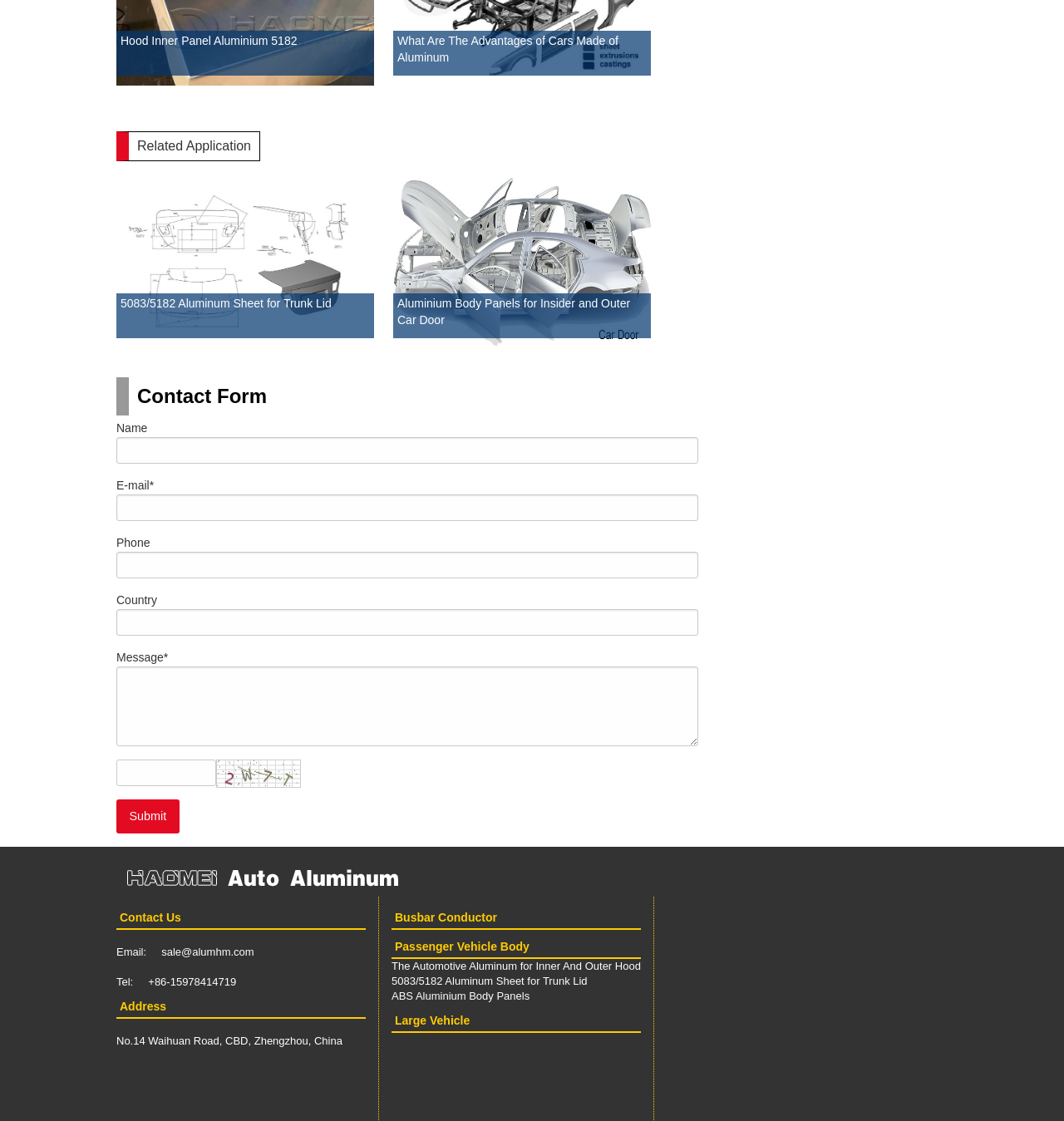Determine the bounding box coordinates of the clickable region to carry out the instruction: "Click on the 'The Automotive Aluminum for Inner And Outer Hood' link".

[0.368, 0.856, 0.602, 0.867]